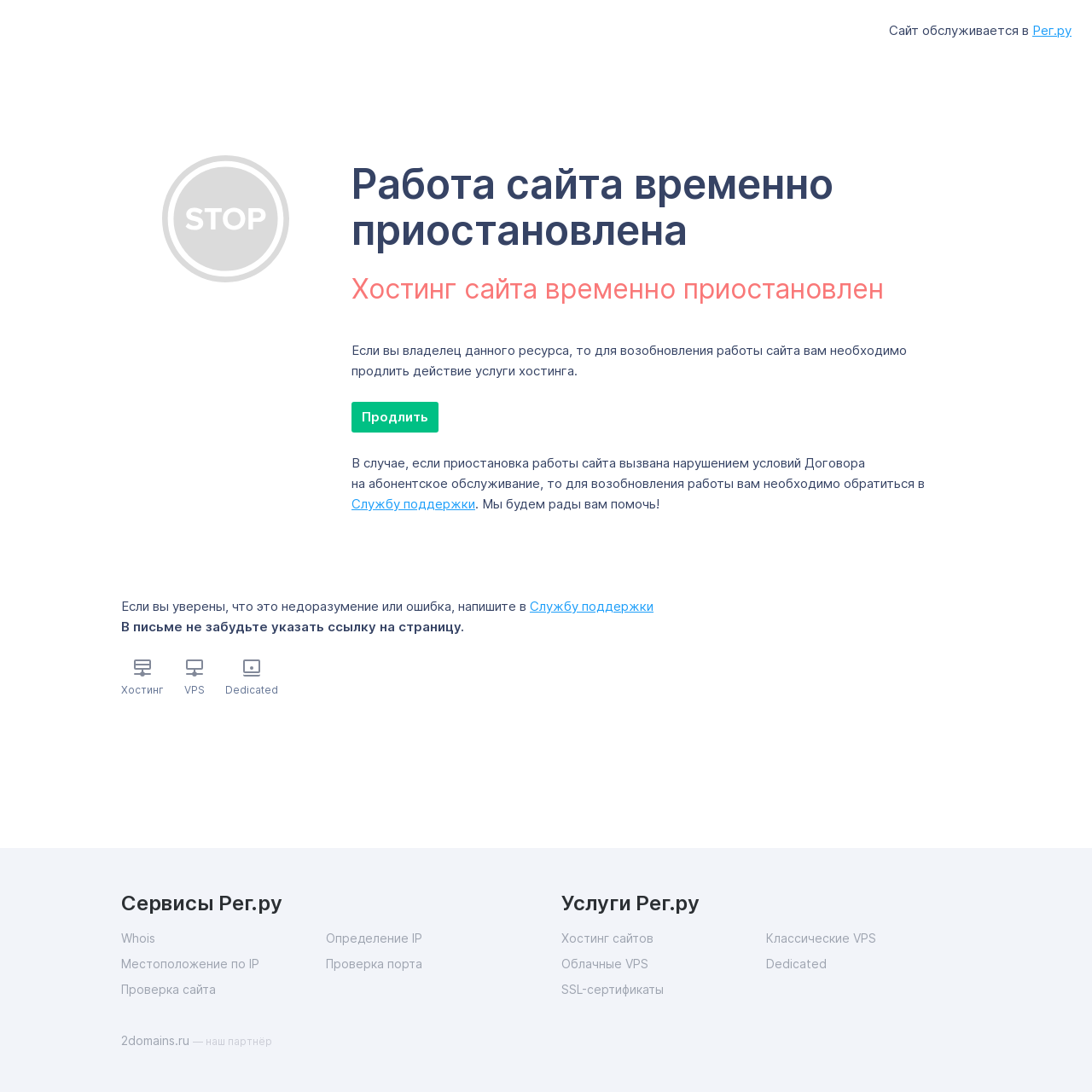Kindly determine the bounding box coordinates for the area that needs to be clicked to execute this instruction: "Explore 'SSL-сертификаты'".

[0.514, 0.897, 0.702, 0.916]